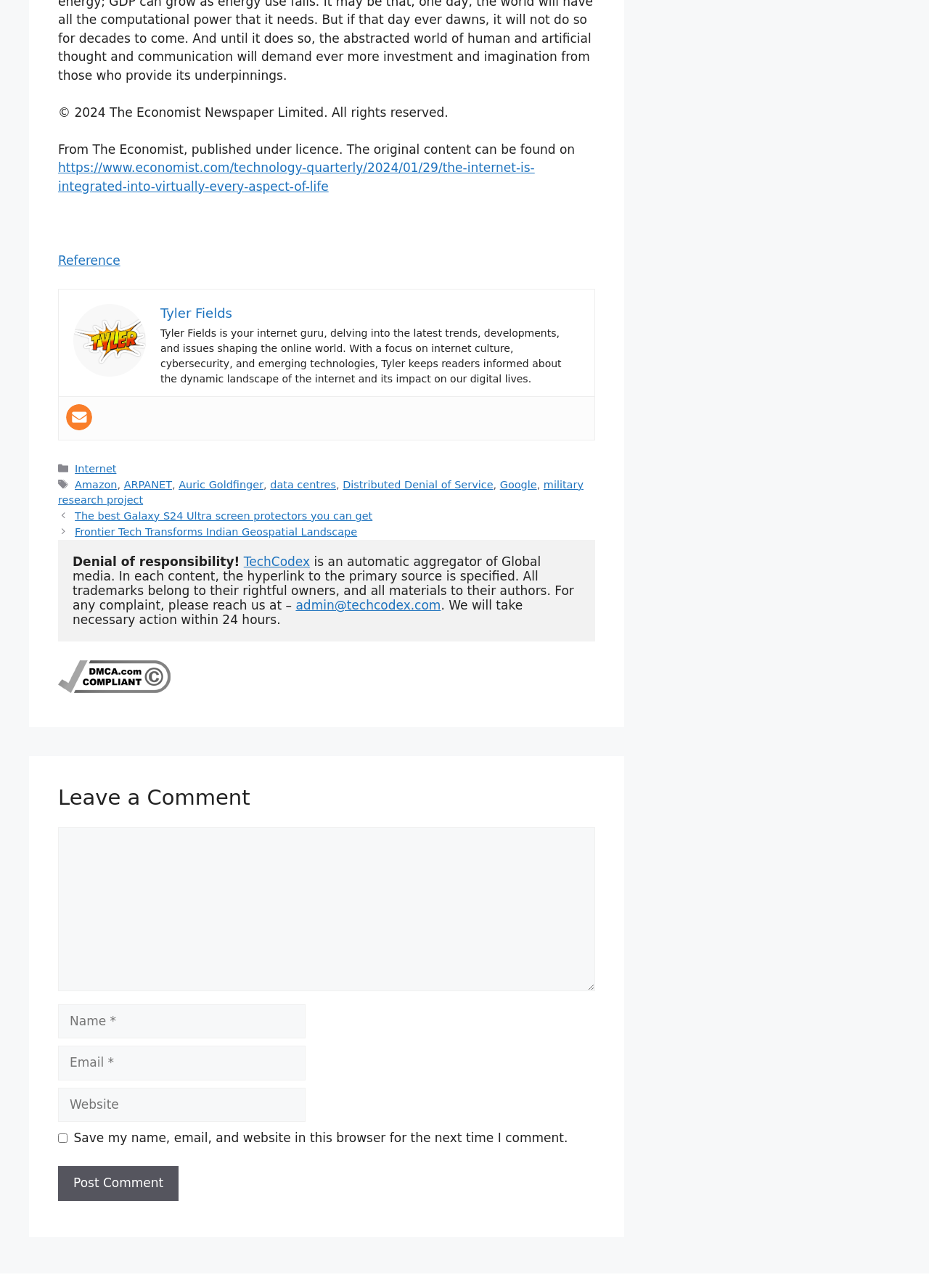From the details in the image, provide a thorough response to the question: What is the purpose of the 'Save my name, email, and website in this browser' checkbox?

The purpose of the 'Save my name, email, and website in this browser' checkbox is to save the user's information, such as name, email, and website, in the browser for the next time they comment, so they don't have to re-enter the information.